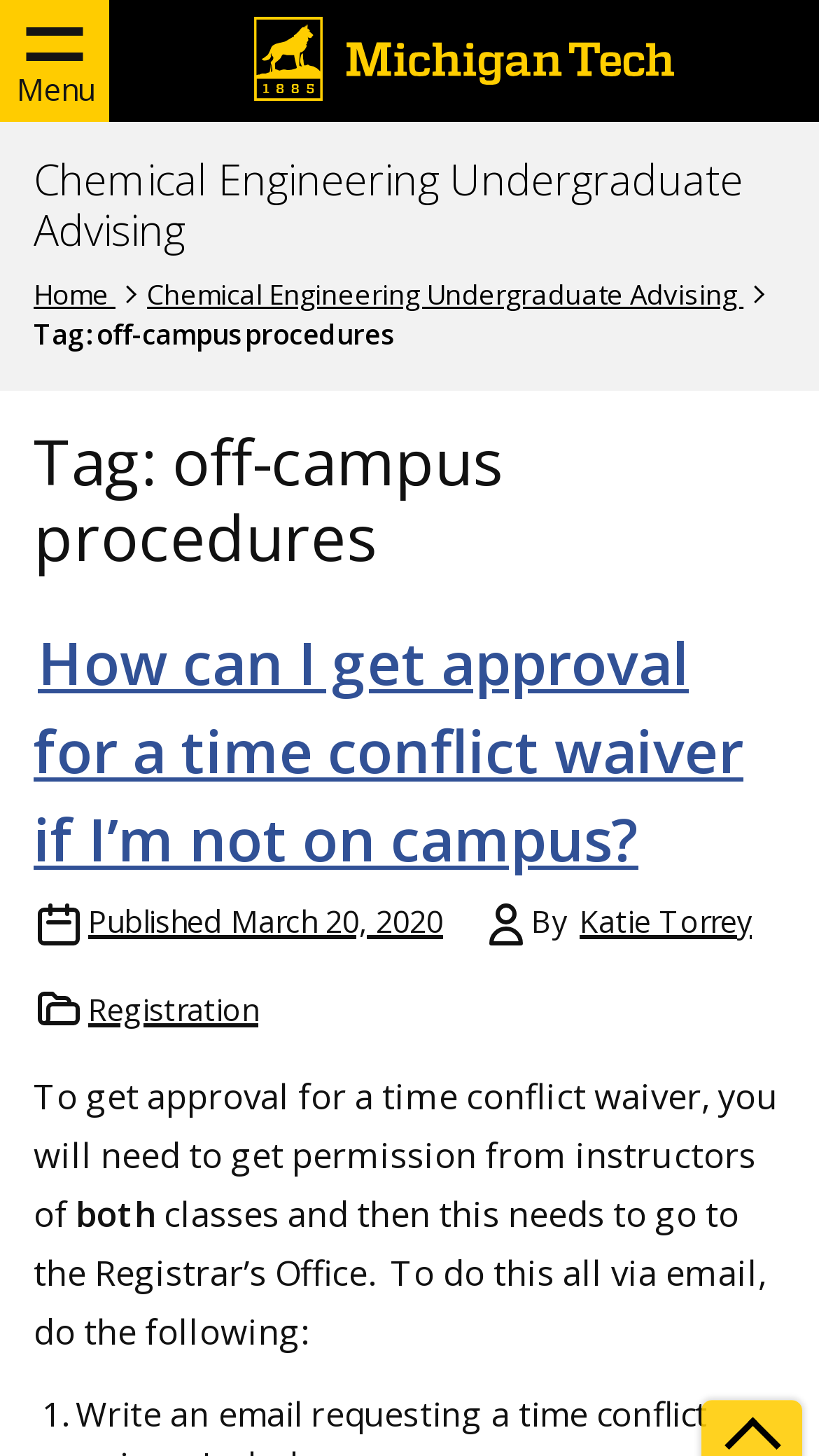Predict the bounding box of the UI element that fits this description: "Katie Torrey".

[0.703, 0.618, 0.923, 0.646]